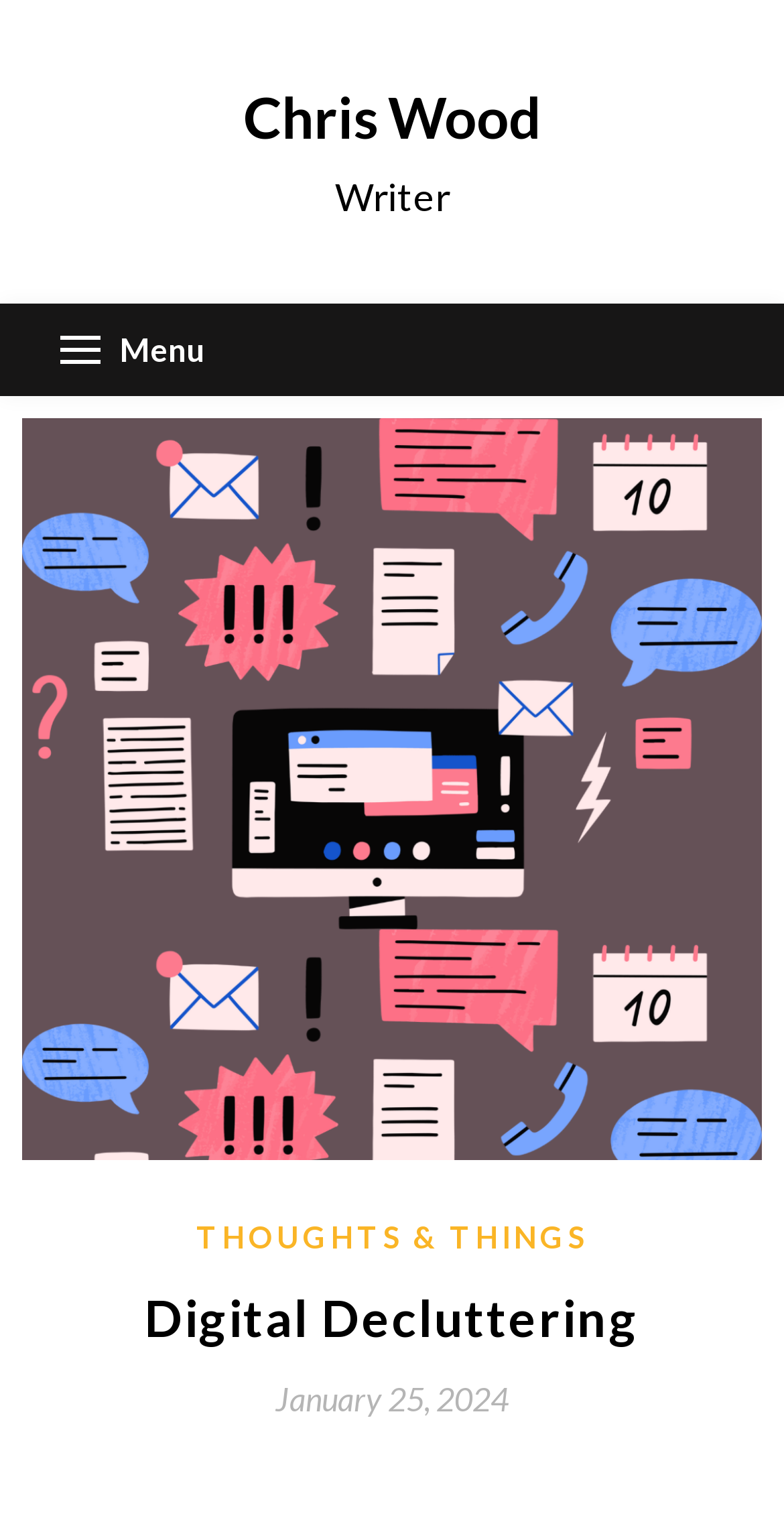Create a detailed narrative describing the layout and content of the webpage.

The webpage is titled "Digital Decluttering – Chris Wood" and appears to be a personal website or blog. At the top left, there is a link to "Chris Wood", which is likely the author's name or a link to their profile. Next to it, there is a link to "Writer", which might indicate the author's profession or a category of posts.

On the top right, there is a button labeled "Menu" that, when expanded, controls the primary menu. This menu is not currently expanded, but it contains a header section with several links. The first link is "THOUGHTS & THINGS", which could be a category or a section of the website. Below it, there is a heading that repeats the title "Digital Decluttering". 

Further down, there is a link to a specific date, "January 25, 2024", which might be the date of a post or an event. This link contains a time element, but its content is not specified. Overall, the webpage appears to be a simple, text-based website with a focus on the author's writing and possibly their thoughts on digital decluttering.